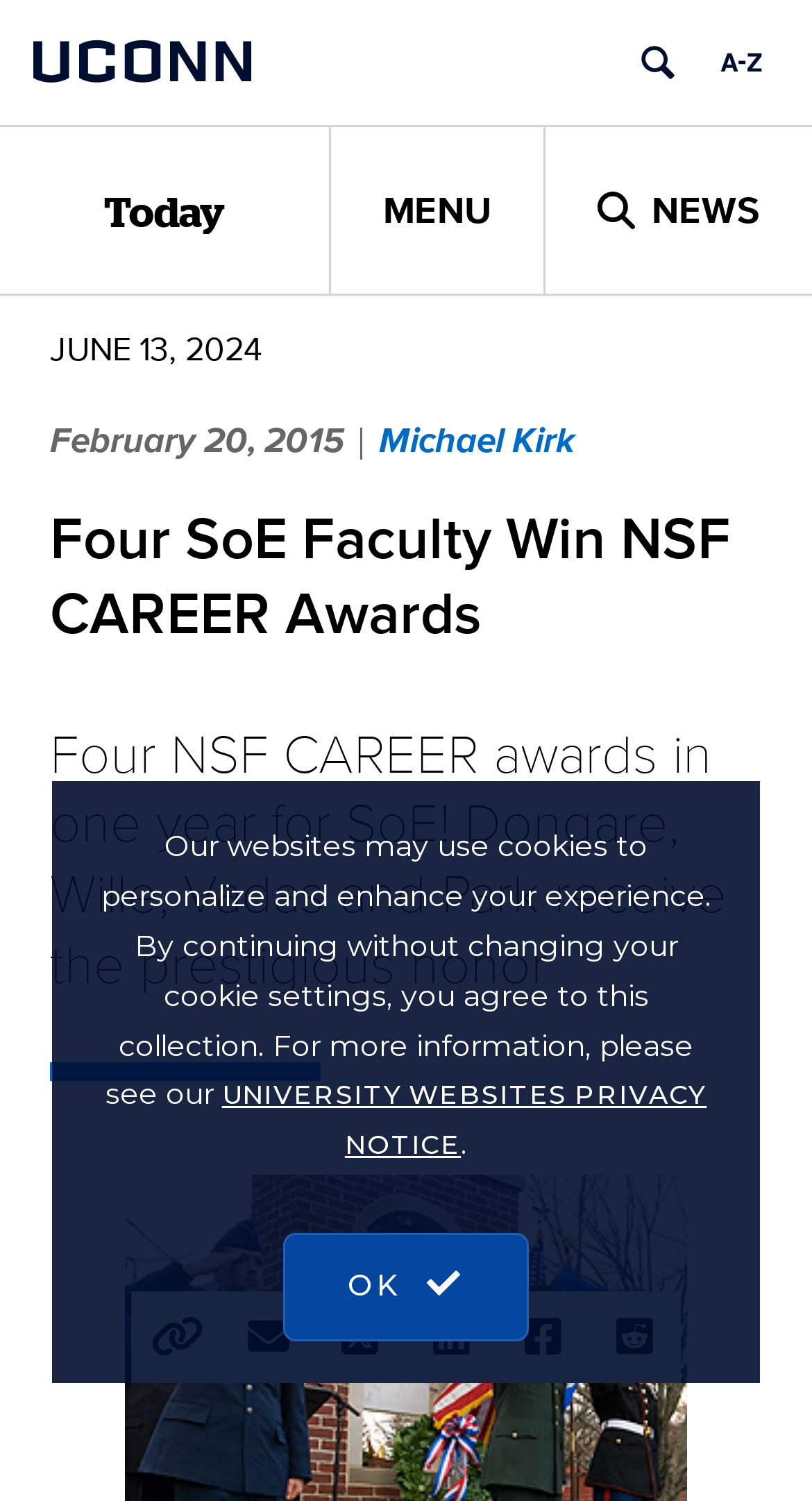Determine the bounding box coordinates for the clickable element required to fulfill the instruction: "Read more about Four SoE Faculty Win NSF CAREER Awards". Provide the coordinates as four float numbers between 0 and 1, i.e., [left, top, right, bottom].

[0.062, 0.336, 0.938, 0.437]